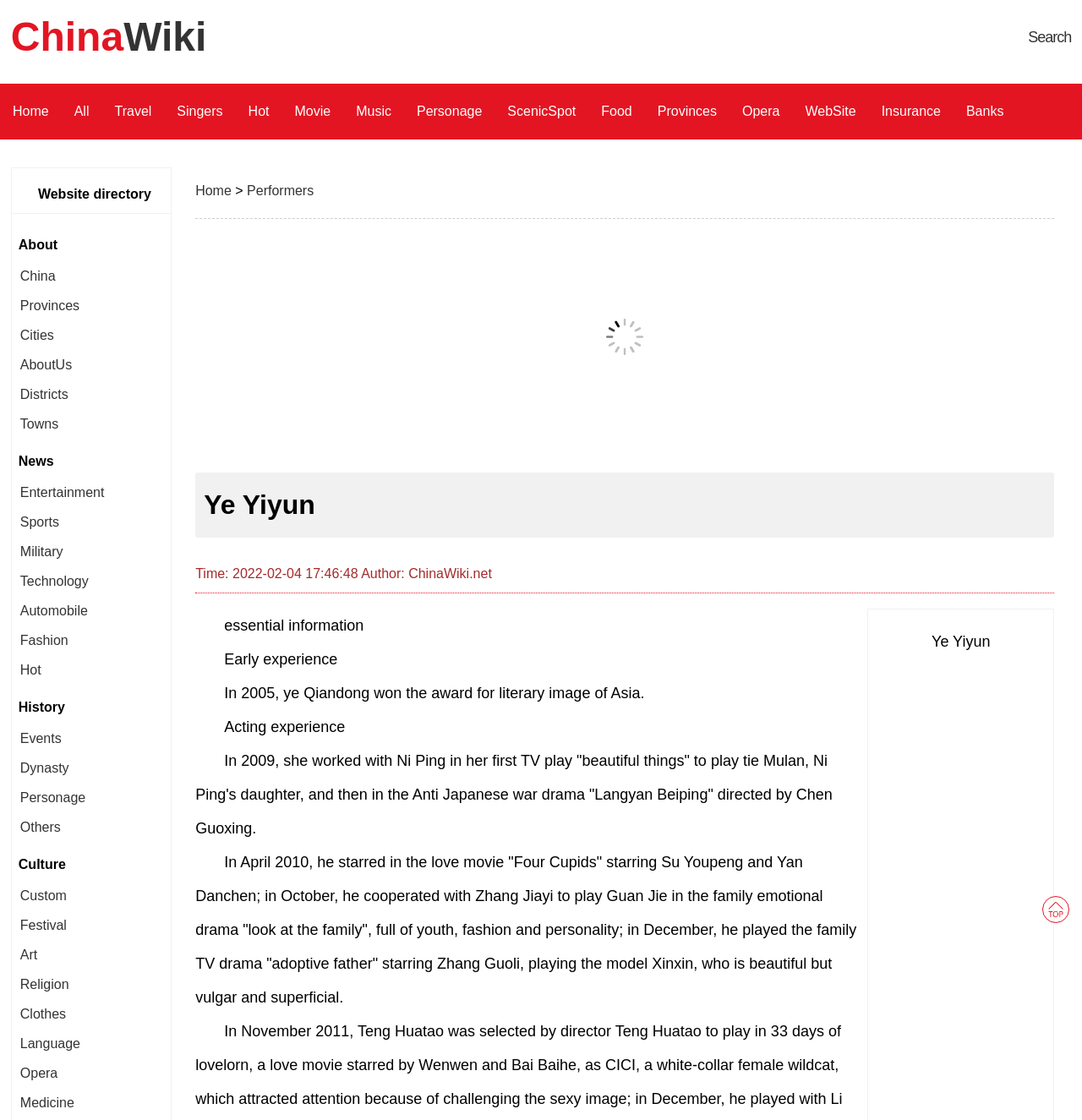Identify the bounding box for the element characterized by the following description: "Log in here".

None